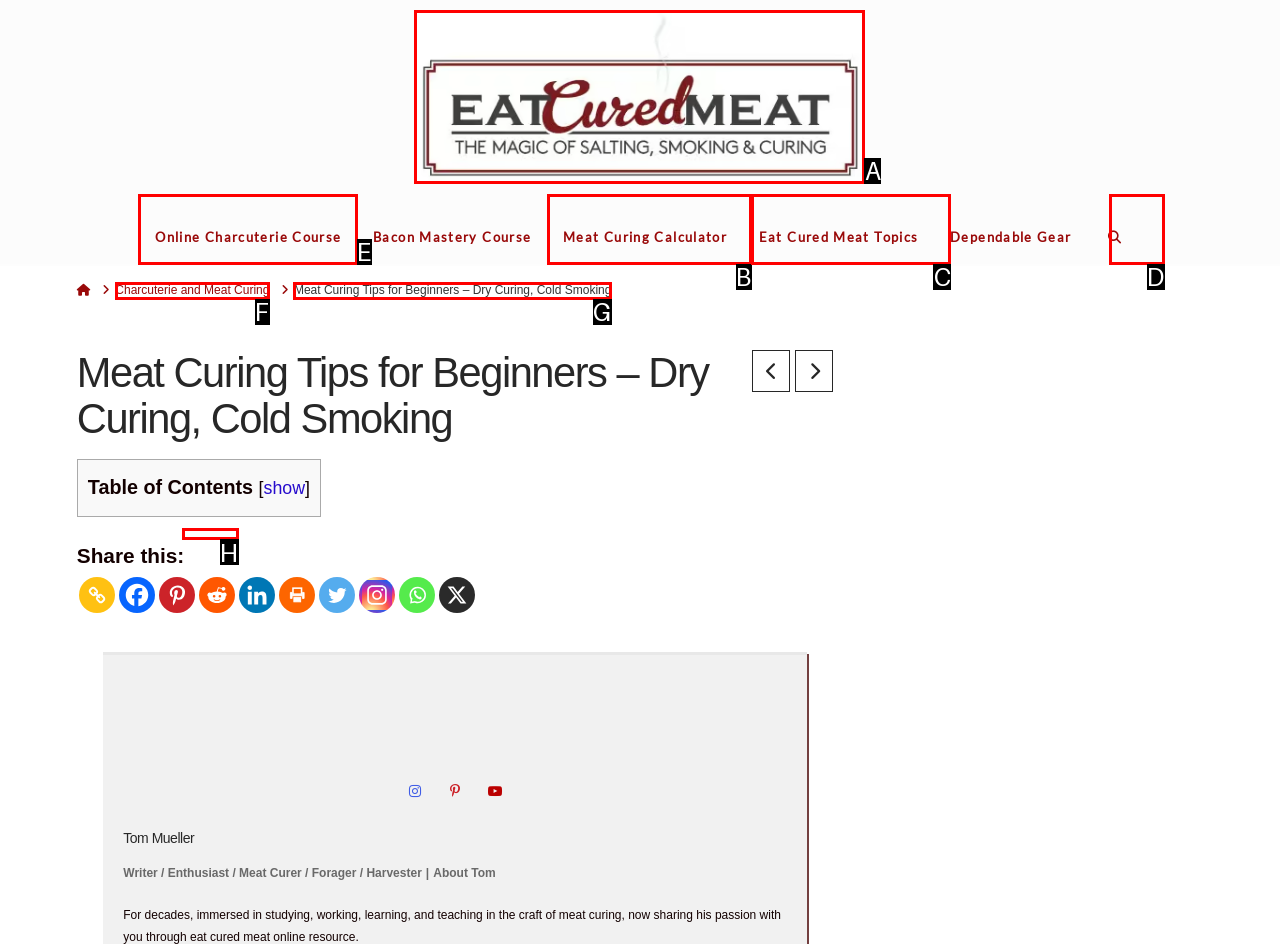From the available options, which lettered element should I click to complete this task: Take the 'Online Charcuterie Course'?

E